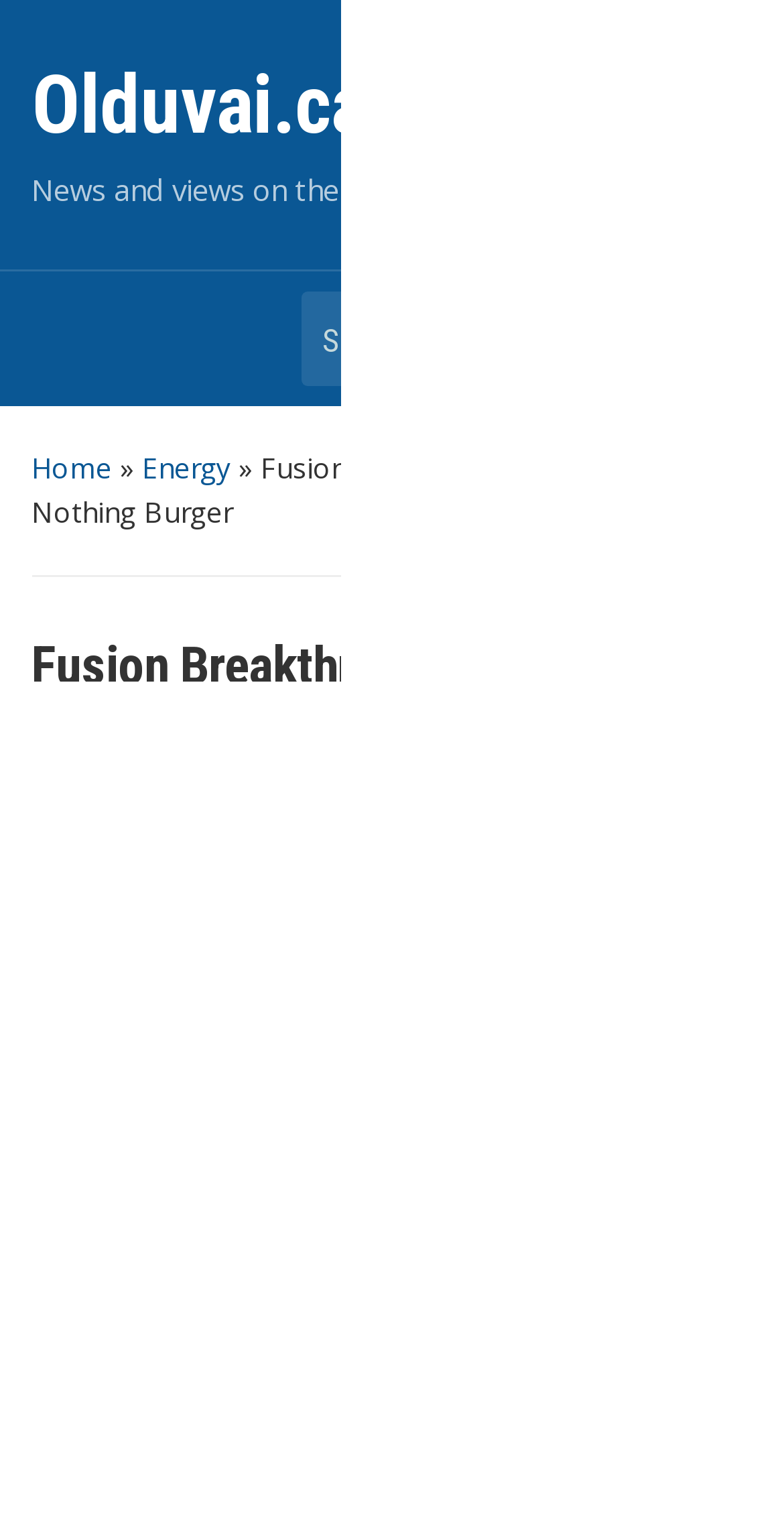Provide the bounding box coordinates for the specified HTML element described in this description: "Literature". The coordinates should be four float numbers ranging from 0 to 1, in the format [left, top, right, bottom].

None